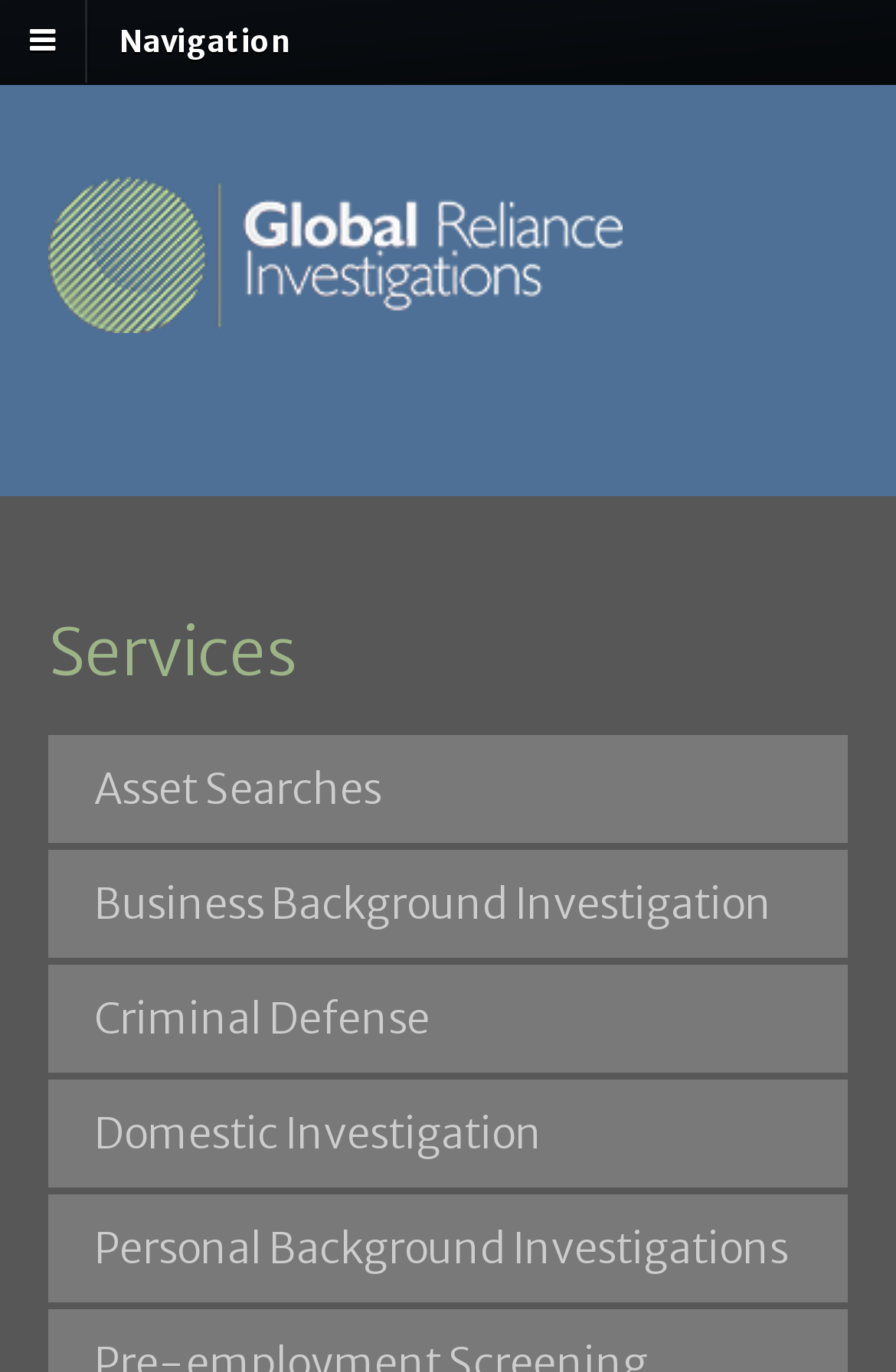Use a single word or phrase to answer the question:
Is there a link to 'Criminal Defense'?

Yes